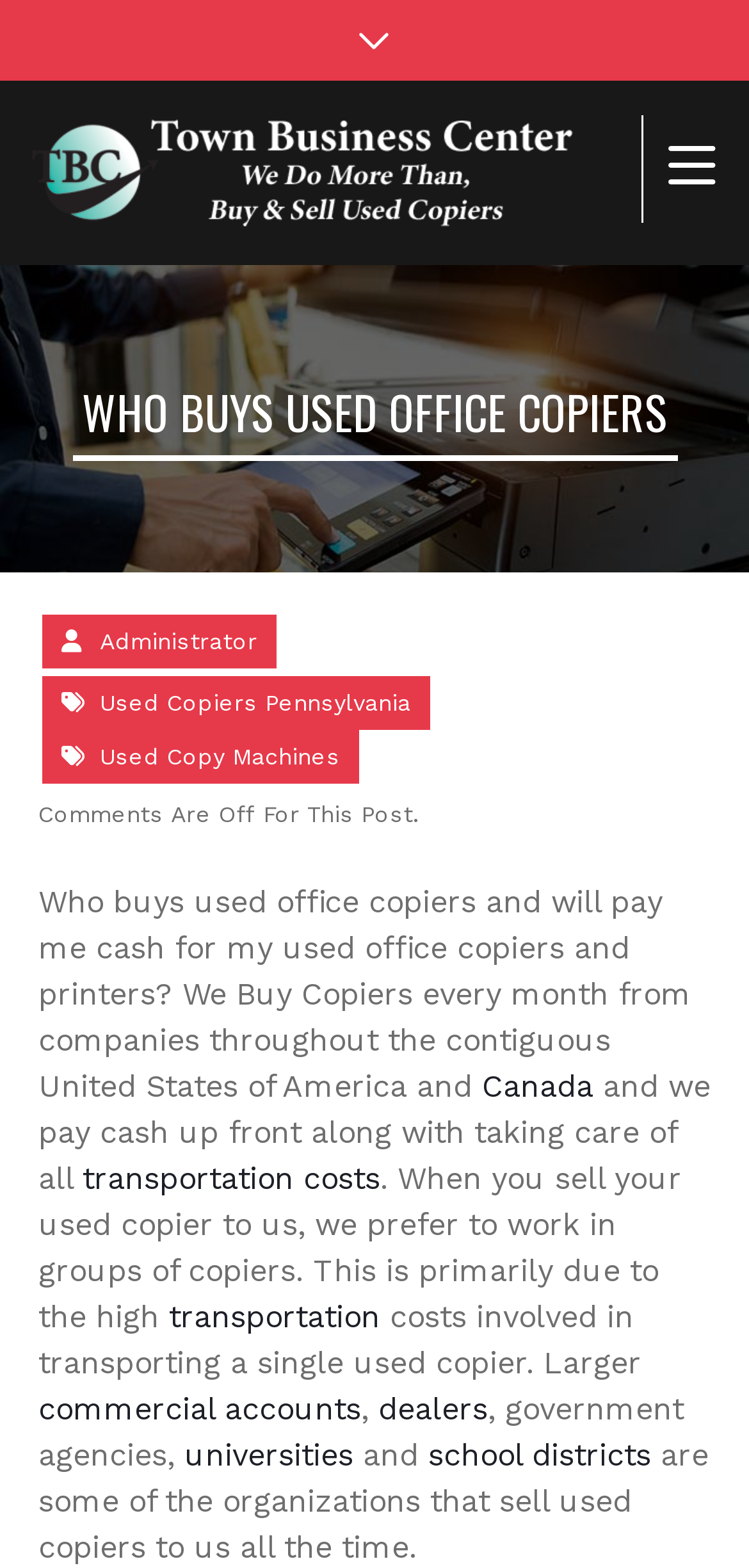What type of equipment does the company buy?
Using the image as a reference, answer the question with a short word or phrase.

Used office copiers and printers